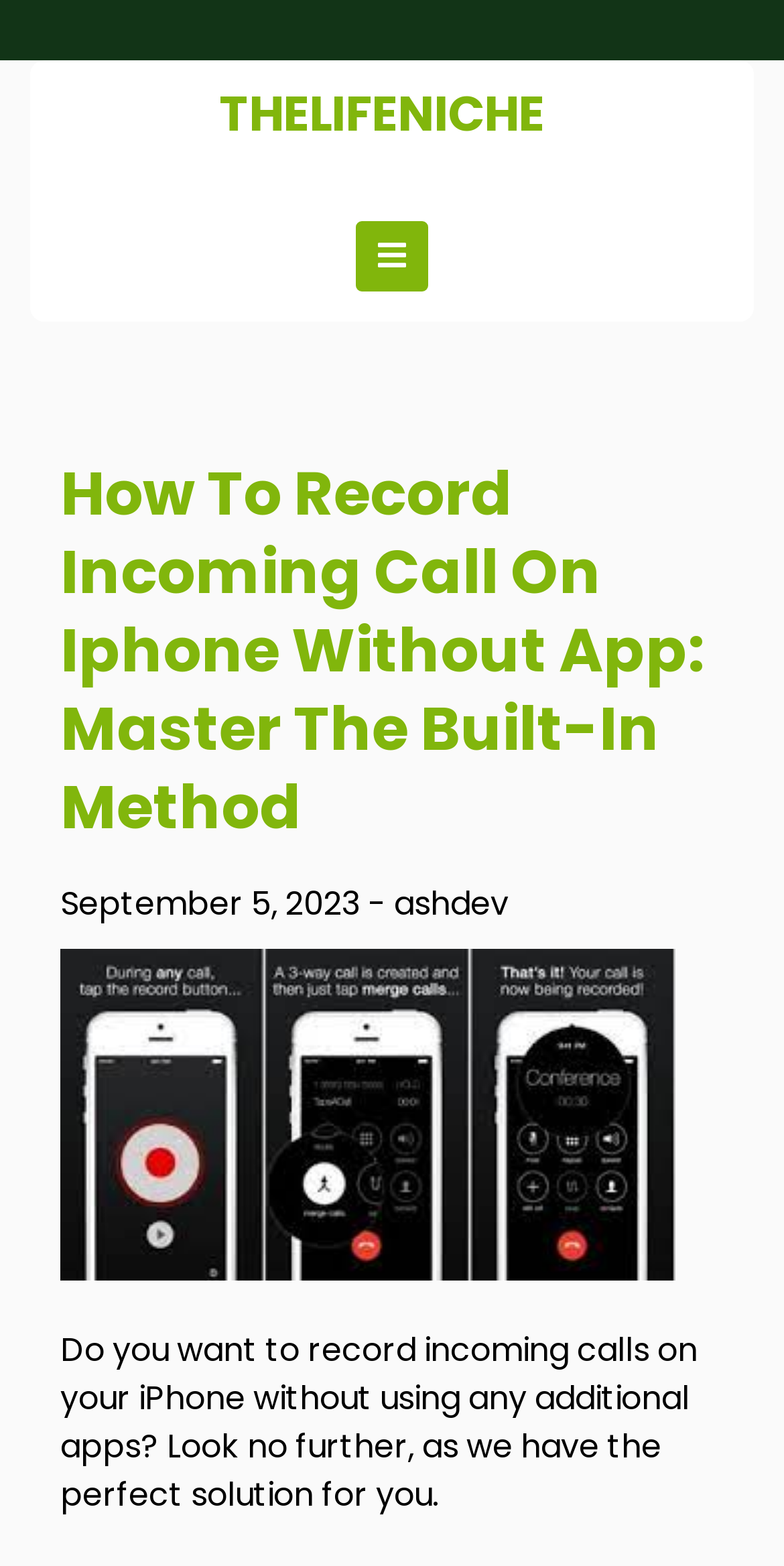What is the author's name?
Using the image as a reference, deliver a detailed and thorough answer to the question.

I found the author's name by looking at the text next to the date of the article, which is 'ashdev'.